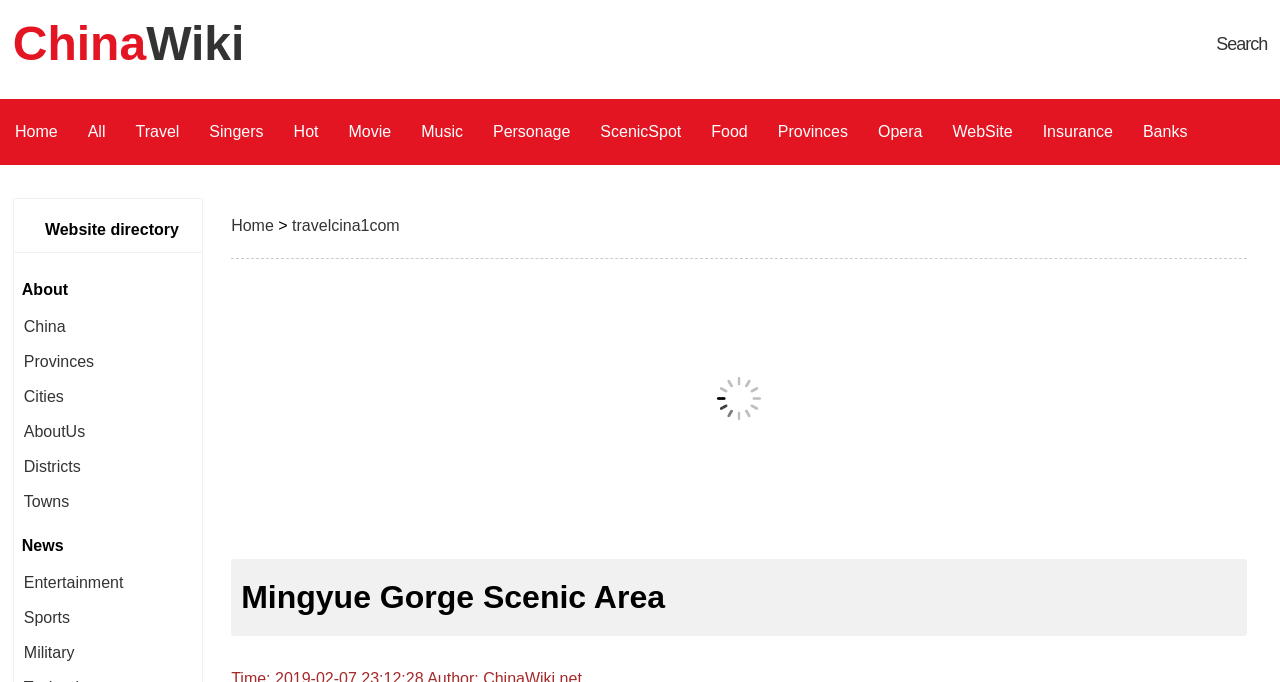Please analyze the image and provide a thorough answer to the question:
What is the website directory for?

I found the answer by looking at the static text element with the text 'Website directory' and the nearby link element with the text 'About'.